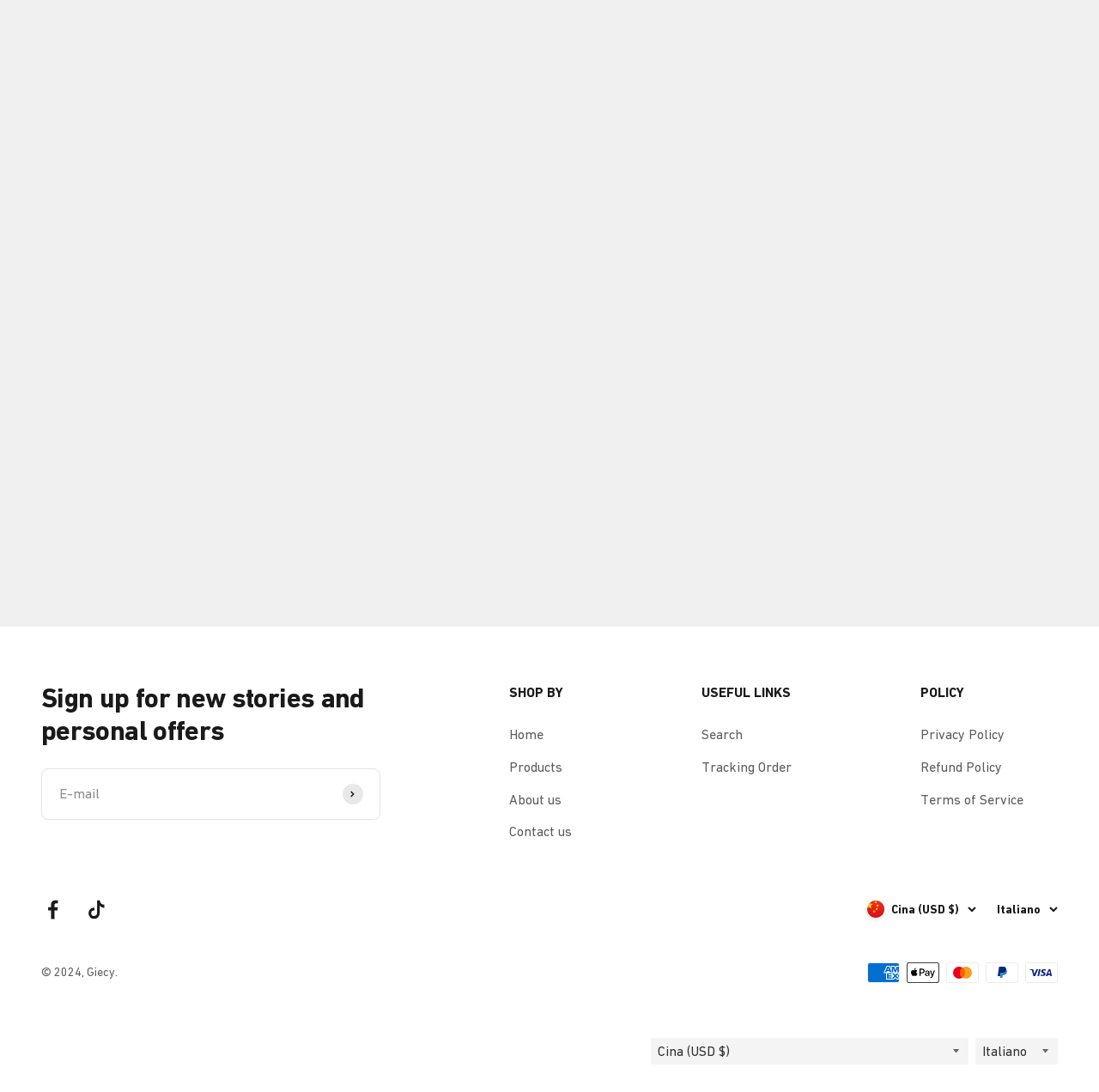Pinpoint the bounding box coordinates of the area that should be clicked to complete the following instruction: "Select a country from the dropdown menu". The coordinates must be given as four float numbers between 0 and 1, i.e., [left, top, right, bottom].

[0.592, 0.95, 0.881, 0.975]